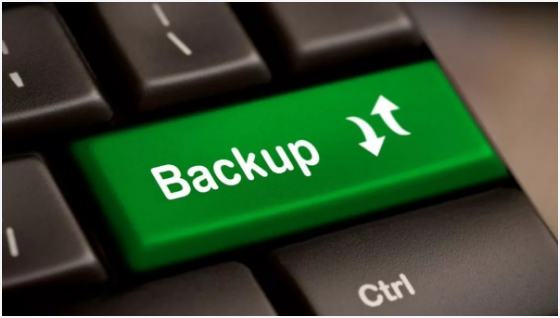Give a comprehensive caption for the image.

The image features a close-up view of a computer keyboard with a prominent green key labeled "Backup." This key stands out due to its color and bold white text, symbolizing the critical function of data protection in computing. Surrounding the "Backup" label are two curved arrows, indicating the action of backing up data, suggesting movement and security. The setting emphasizes the importance of data backup solutions, a relevant topic in the context of disaster recovery and cloud services, particularly in discussions about the growth of the purpose-built backup appliance market in the EMEA region.